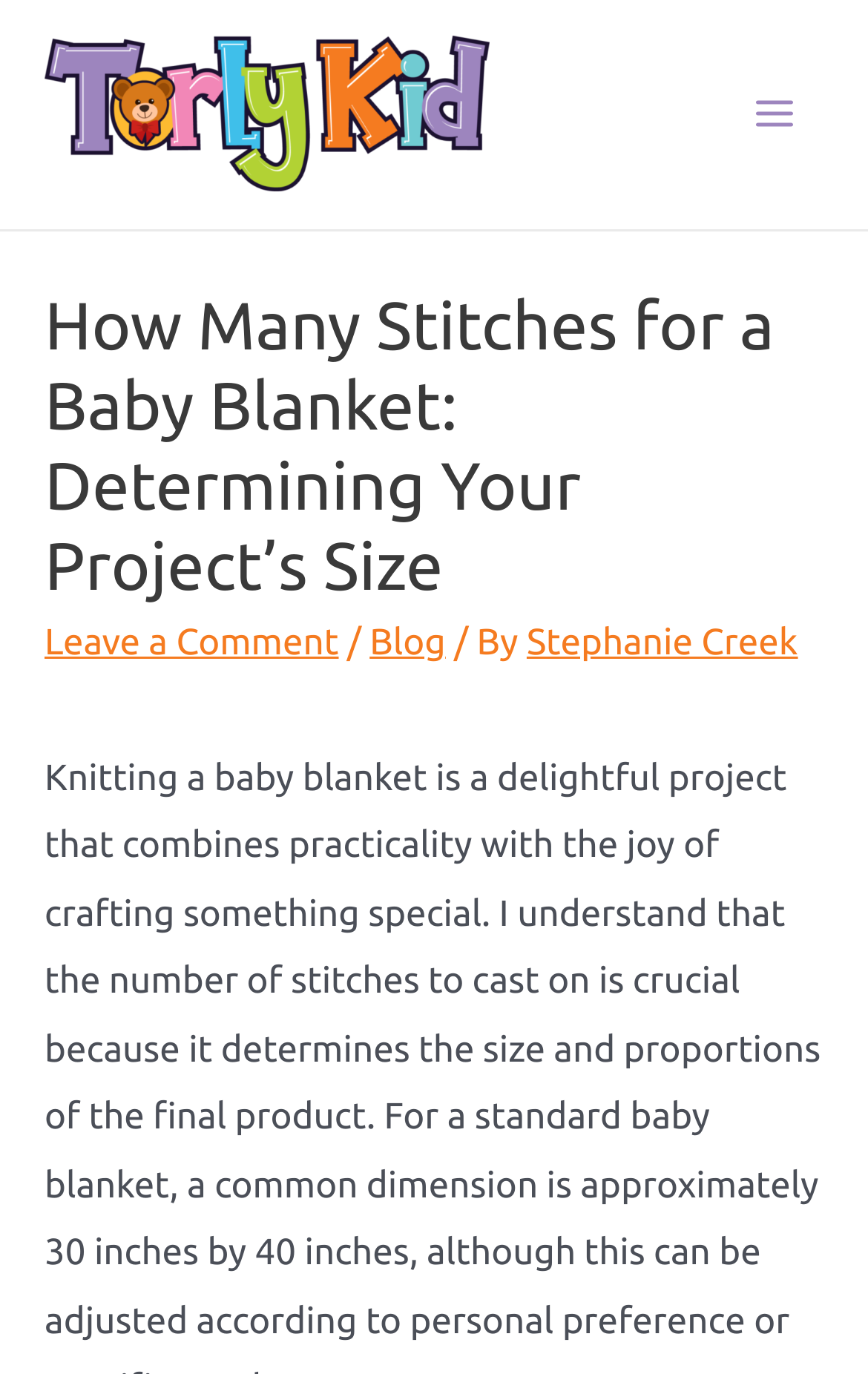What is the purpose of the article?
Refer to the image and provide a detailed answer to the question.

I read the article title 'How Many Stitches for a Baby Blanket: Determining Your Project’s Size' and understood that the purpose of the article is to help determine the size of a baby blanket.